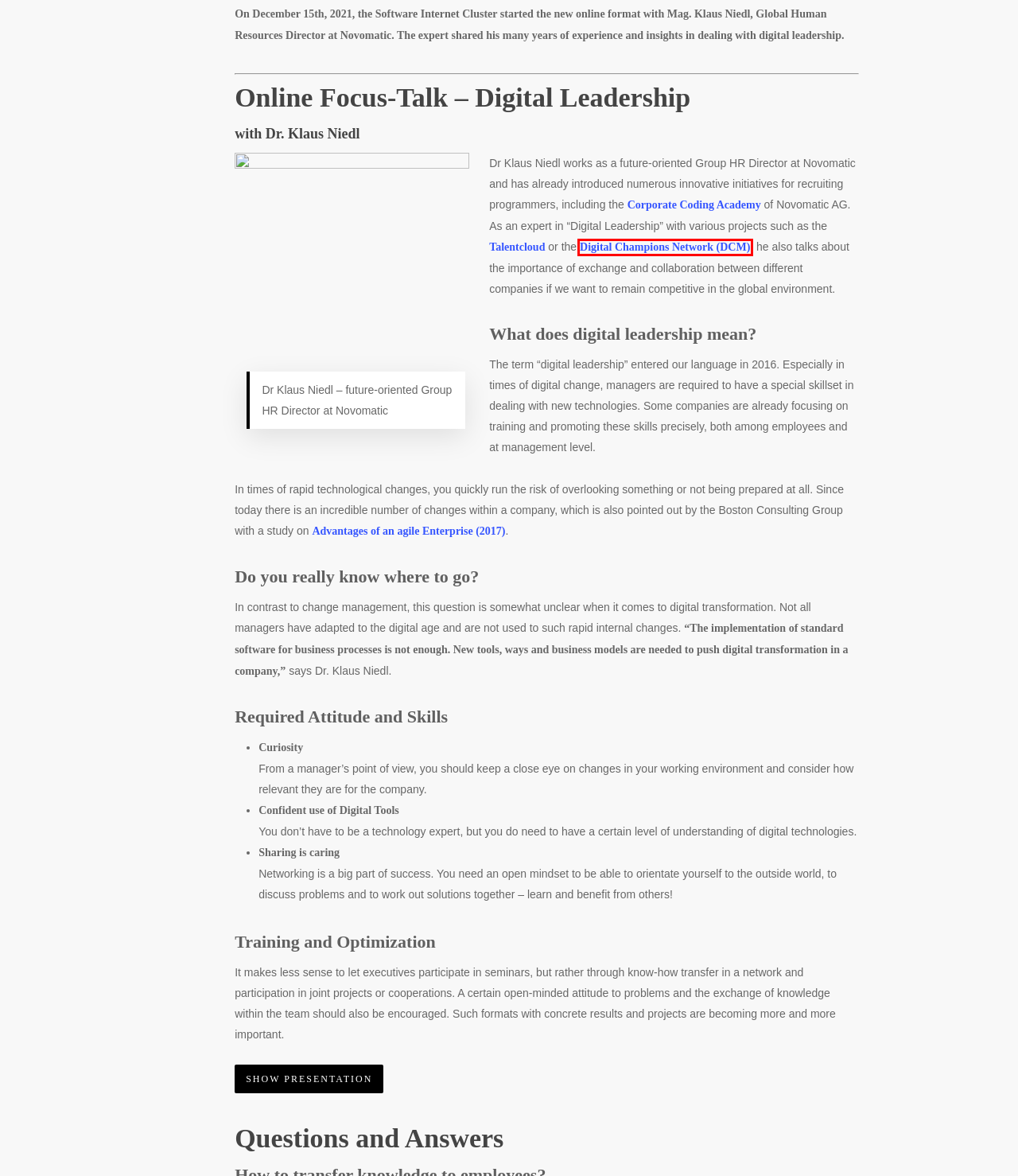You are given a webpage screenshot where a red bounding box highlights an element. Determine the most fitting webpage description for the new page that loads after clicking the element within the red bounding box. Here are the candidates:
A. BENEFITS - SIC (EN)
B. NEWS - SIC (EN)
C. FOCUS GROUPS - SIC (EN)
D. Digichamps - Digital Champions Network | Digichamps
E. News Archive - SIC (EN)
F. COMMUNITY - SIC (EN)
G. Corporate Coding Academy auf der Suche nach Software-Entwicklern
H. MEMBERS - SIC (EN)

D